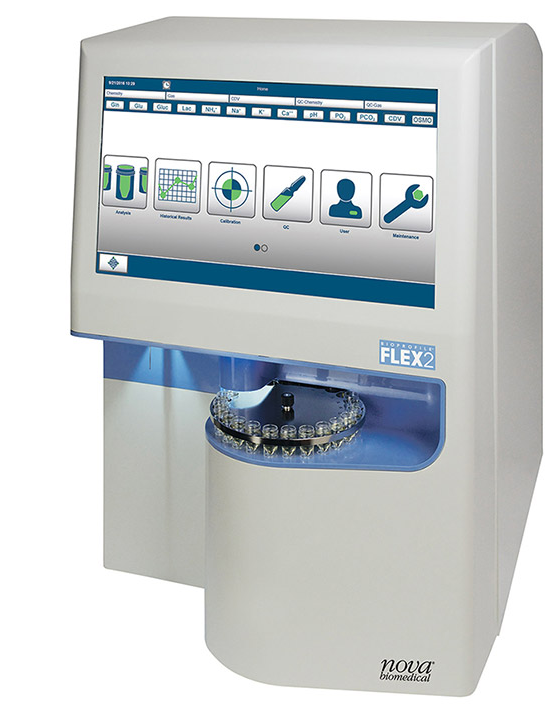Offer an in-depth caption of the image, mentioning all notable aspects.

The image features the BioProfile® FLEX2, an advanced automated cell culture analyzer designed by Nova Biomedical. This state-of-the-art device is equipped with a large touchscreen interface that displays various operational options for users, including analysis, historical results, calibration, and maintenance settings. The analyzer’s sleek white design houses a sample chamber with a circular tray that can accommodate multiple vials, enhancing its efficiency in handling cell culture monitoring. The FLEX2 combines innovative MicroSensor technology and optical measurement techniques, eliminating the need for regular maintenance of chemistry sensors while optimizing sample volume and testing time. This device is an essential tool for laboratories seeking to streamline workflows and improve cell culture analysis.